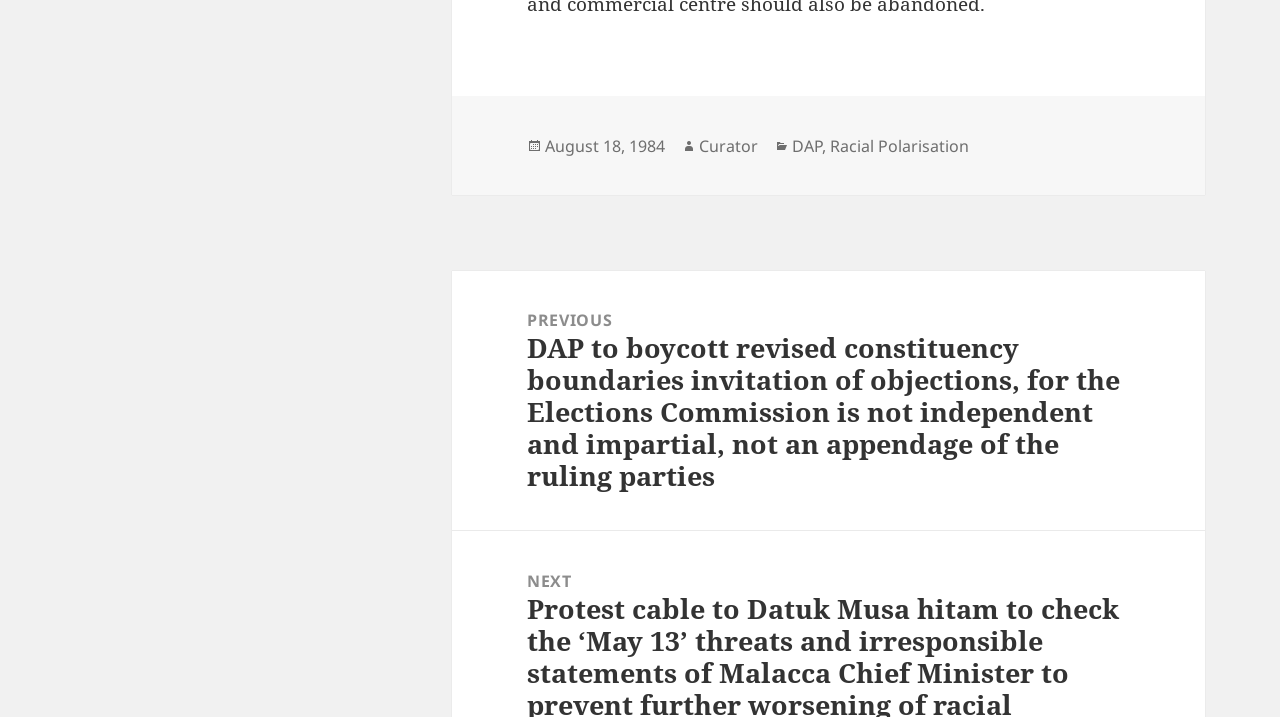Please provide the bounding box coordinates for the UI element as described: "August 18, 1984September 24, 2009". The coordinates must be four floats between 0 and 1, represented as [left, top, right, bottom].

[0.426, 0.188, 0.52, 0.22]